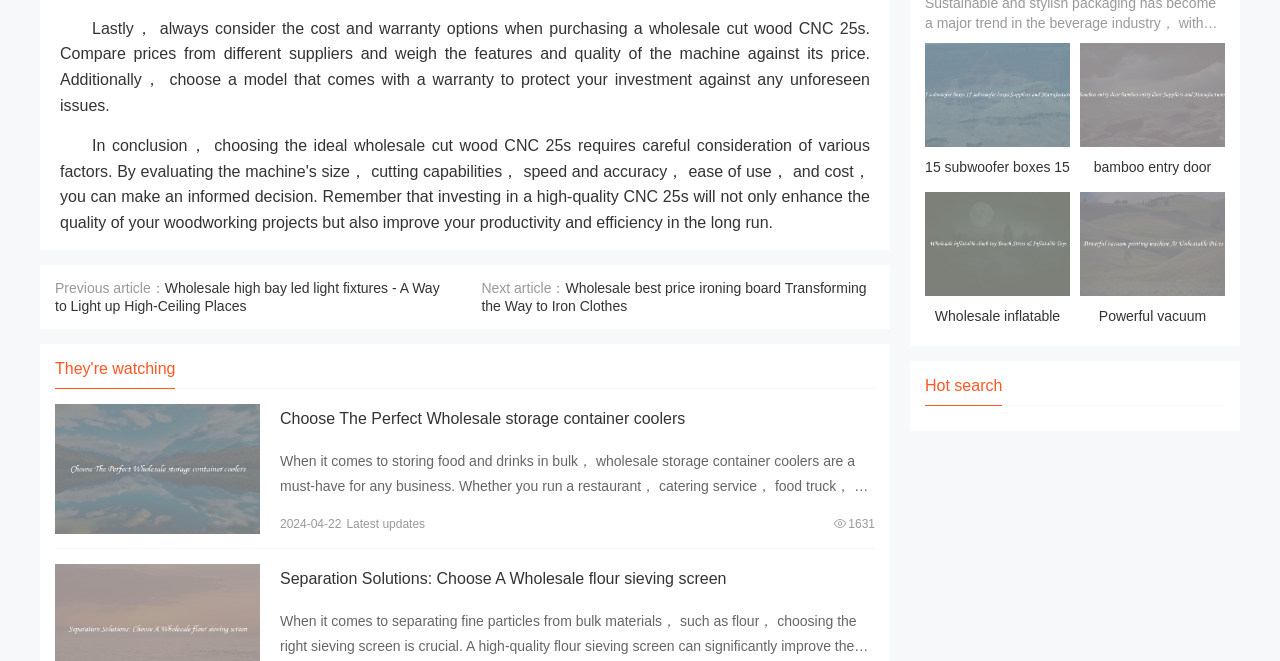Please indicate the bounding box coordinates for the clickable area to complete the following task: "View details of wholesale cut wood CNC 25s". The coordinates should be specified as four float numbers between 0 and 1, i.e., [left, top, right, bottom].

[0.043, 0.612, 0.203, 0.809]